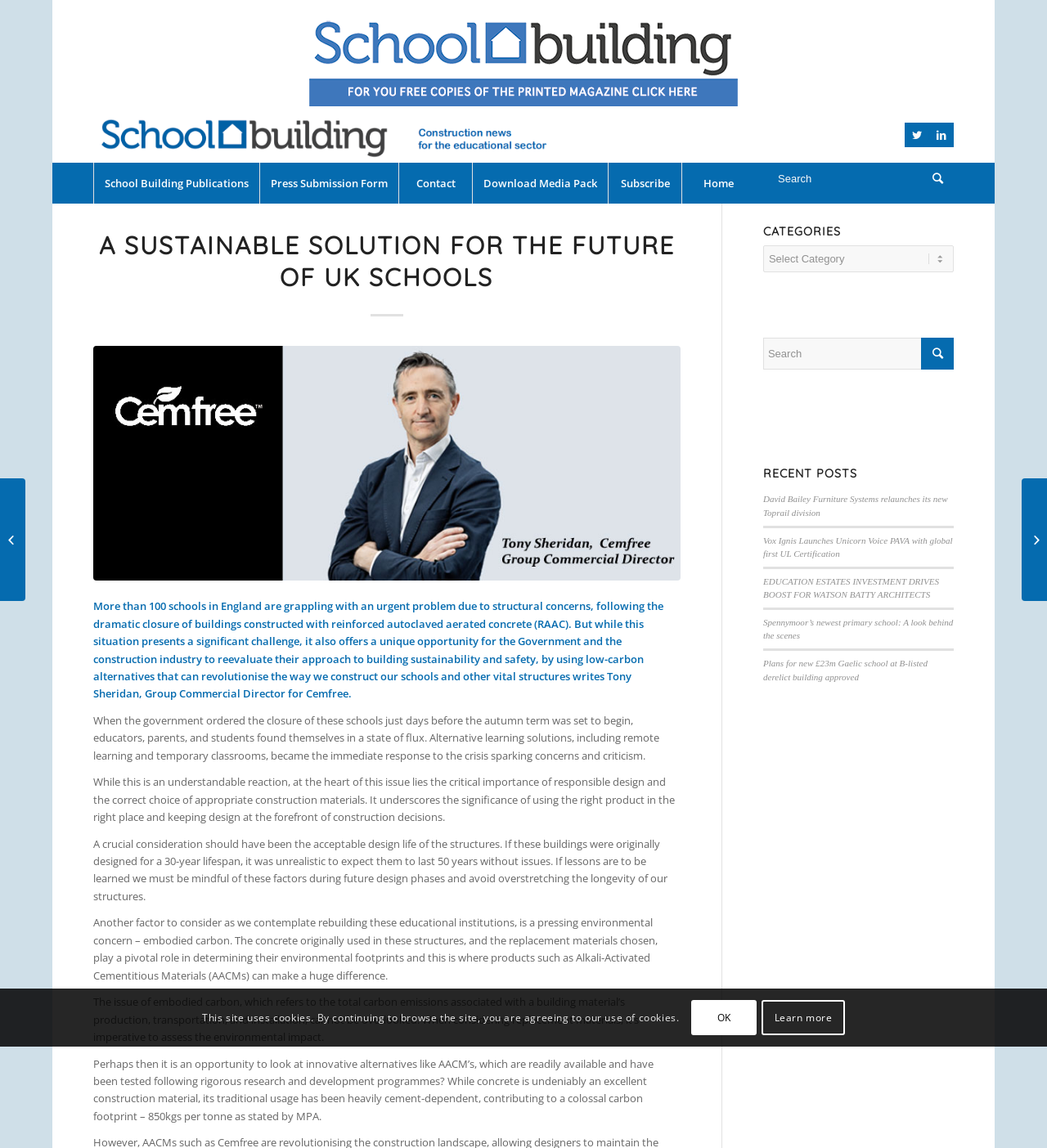Identify the bounding box coordinates necessary to click and complete the given instruction: "Read more about A SUSTAINABLE SOLUTION FOR THE FUTURE OF UK SCHOOLS".

[0.095, 0.2, 0.645, 0.255]